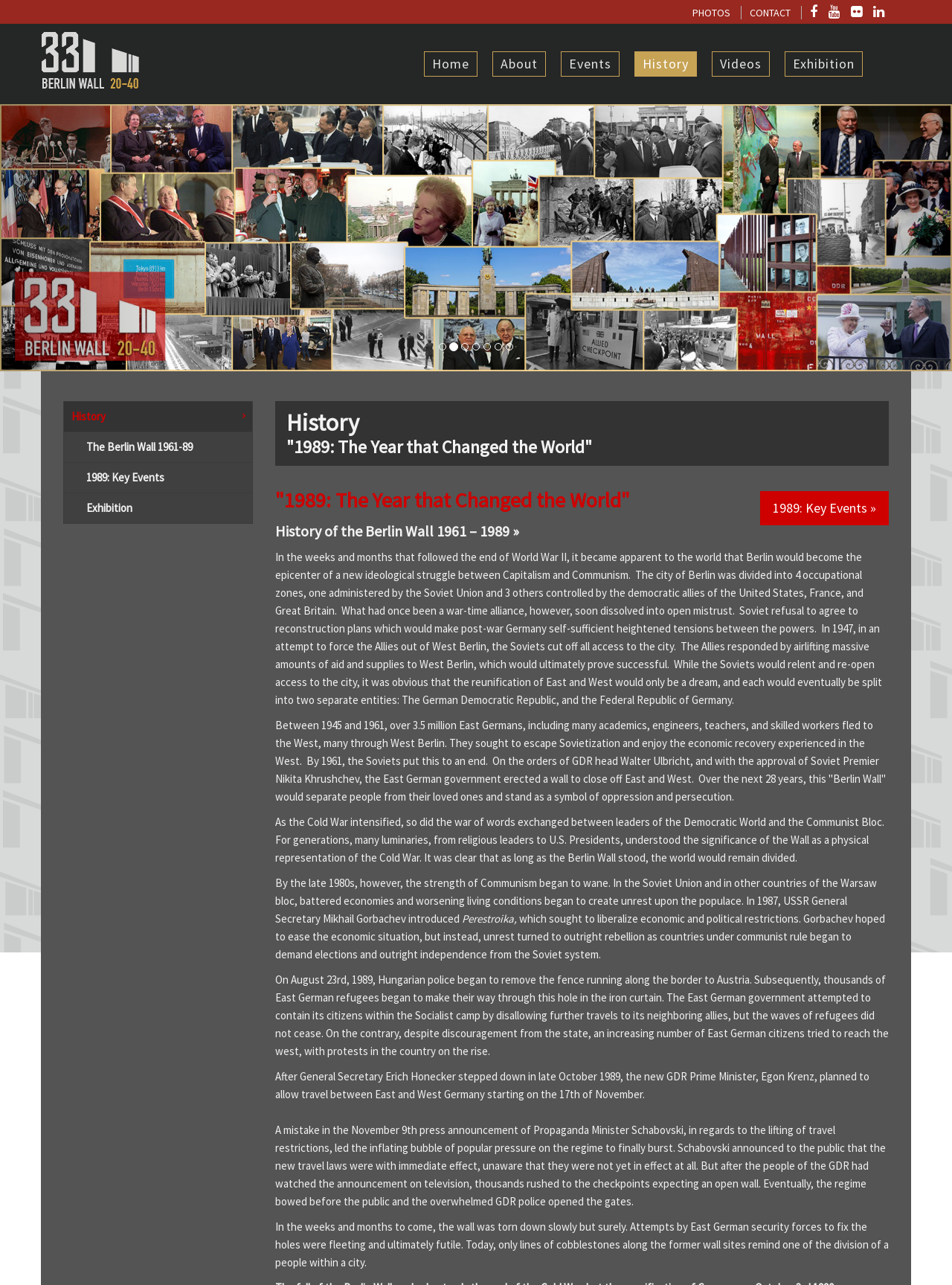Please provide the bounding box coordinate of the region that matches the element description: 1989: Key Events. Coordinates should be in the format (top-left x, top-left y, bottom-right x, bottom-right y) and all values should be between 0 and 1.

[0.067, 0.36, 0.265, 0.384]